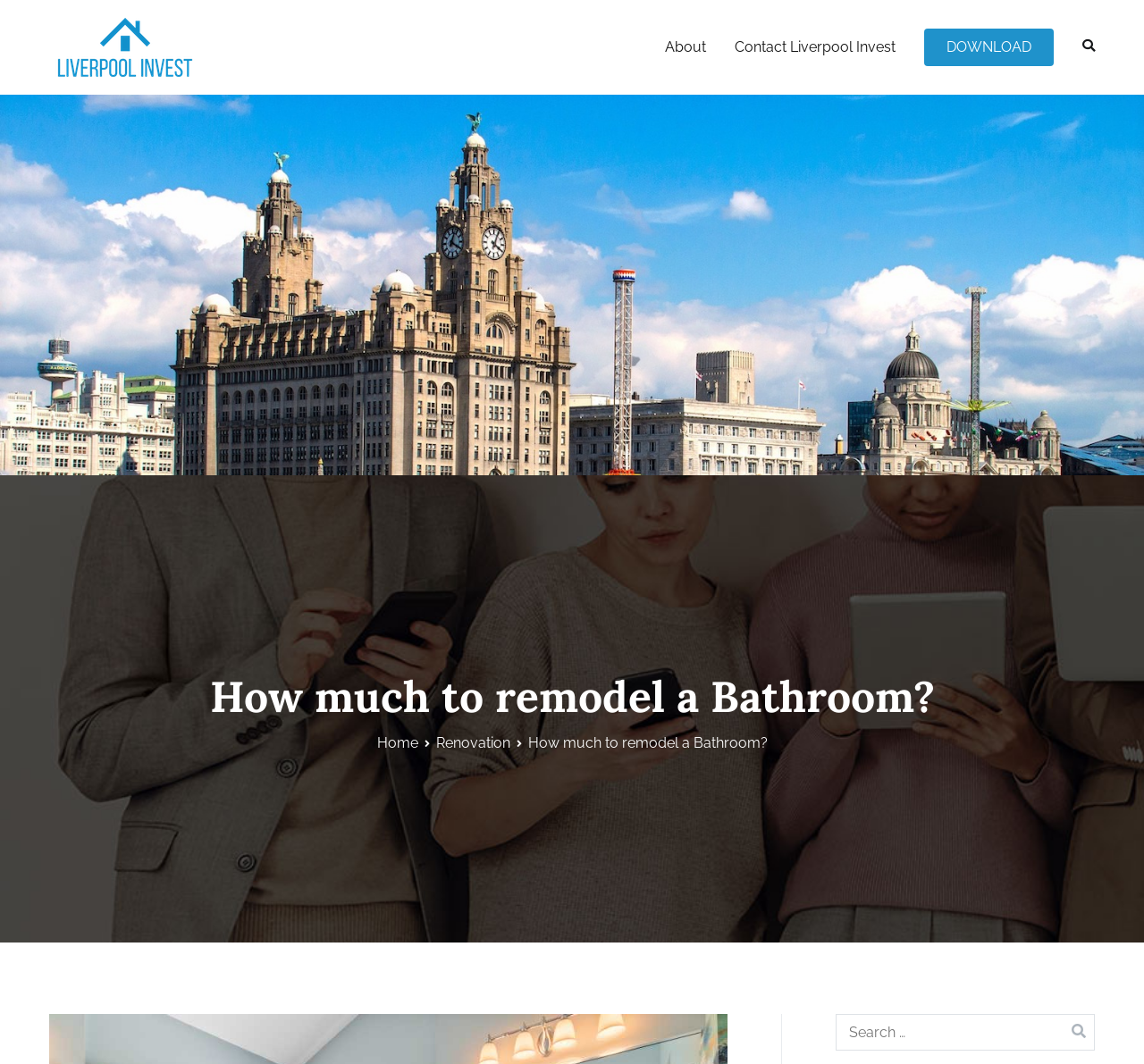Bounding box coordinates should be provided in the format (top-left x, top-left y, bottom-right x, bottom-right y) with all values between 0 and 1. Identify the bounding box for this UI element: Contact Liverpool Invest

[0.642, 0.034, 0.783, 0.055]